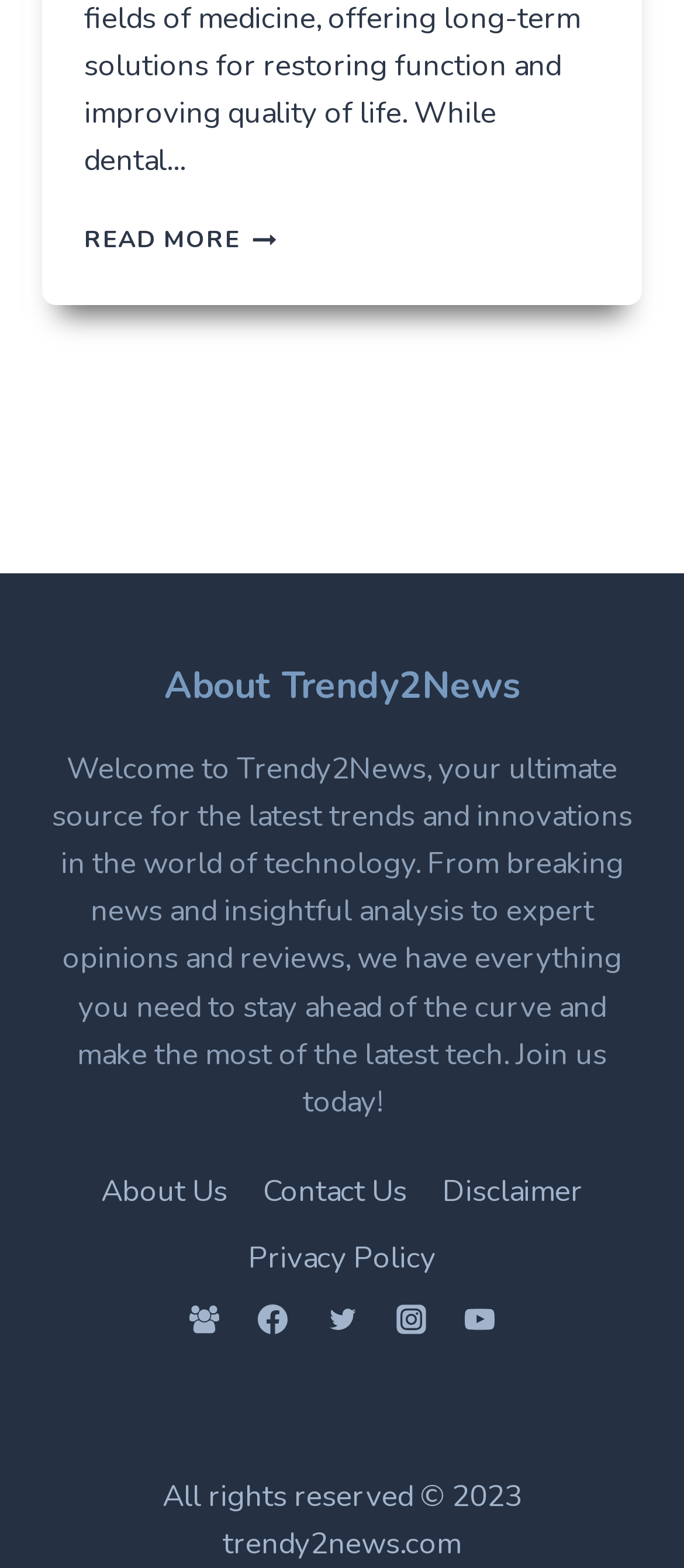How many navigation links are present in the footer?
Use the information from the screenshot to give a comprehensive response to the question.

There are four navigation links present in the footer, which can be identified by looking at the links with text 'About Us', 'Contact Us', 'Disclaimer', and 'Privacy Policy'.